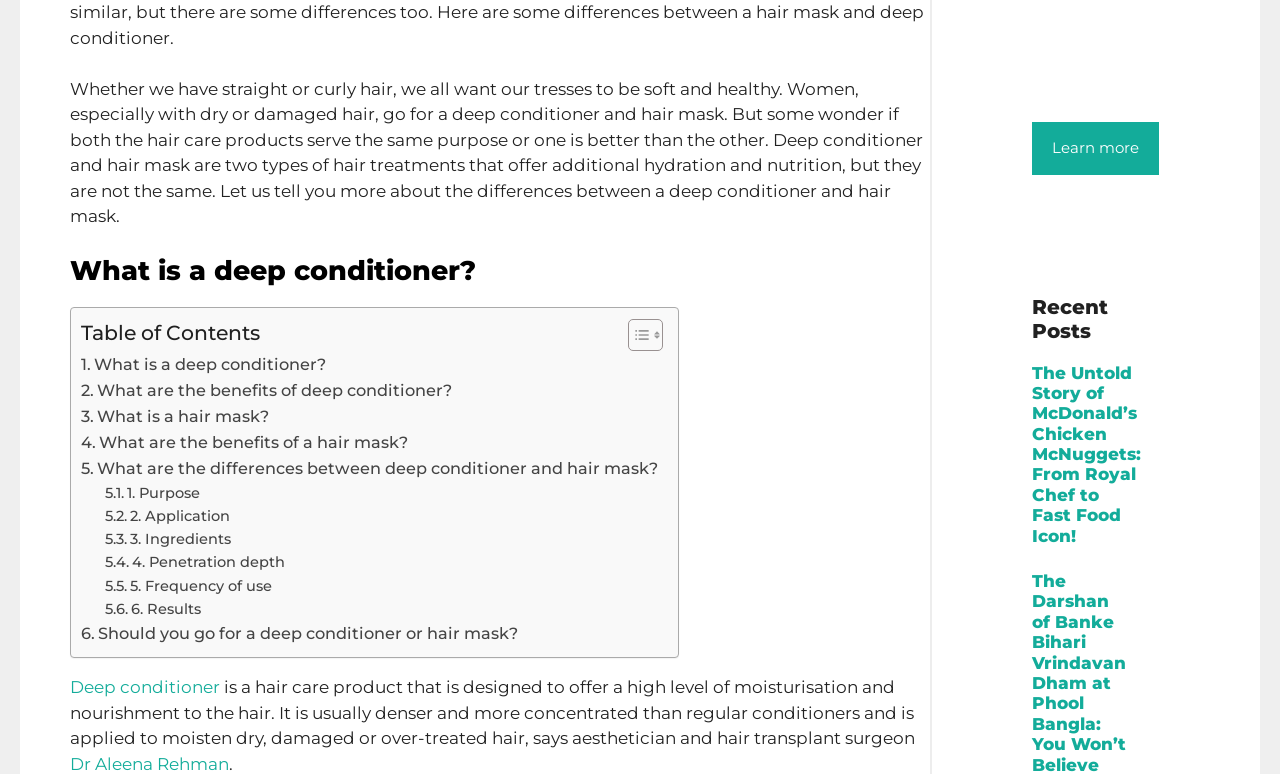Determine the bounding box for the UI element described here: "Toggle".

[0.479, 0.411, 0.514, 0.455]